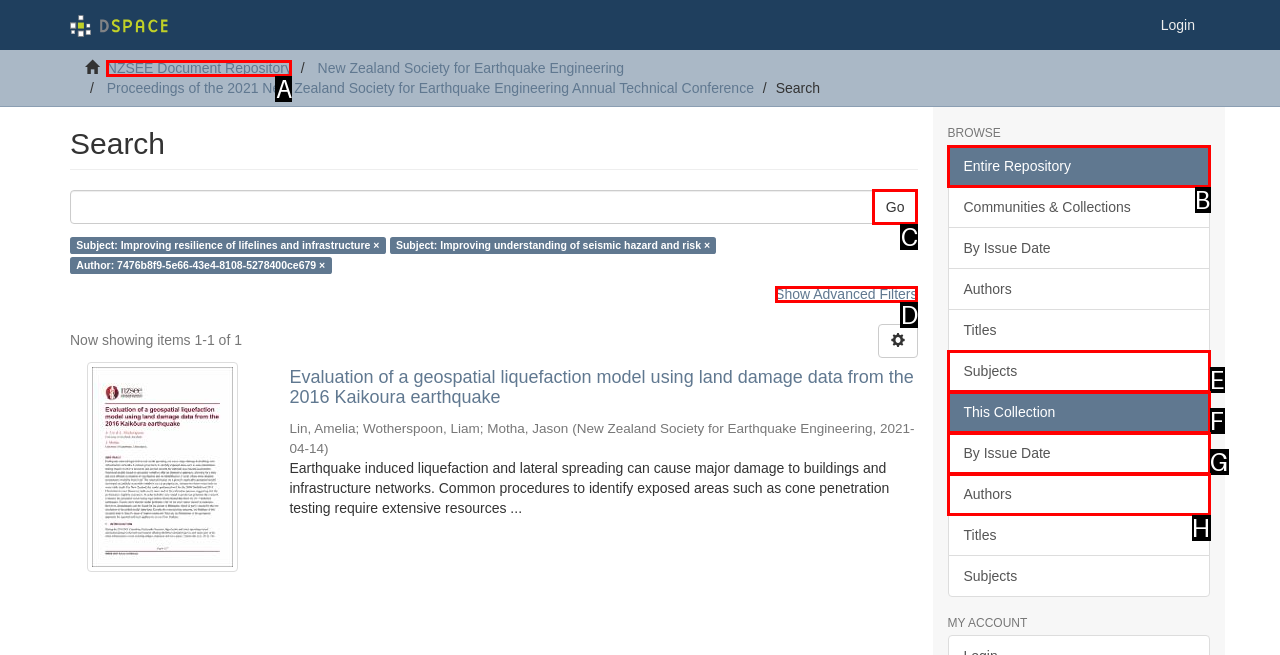Identify the correct letter of the UI element to click for this task: Click the Go button
Respond with the letter from the listed options.

C